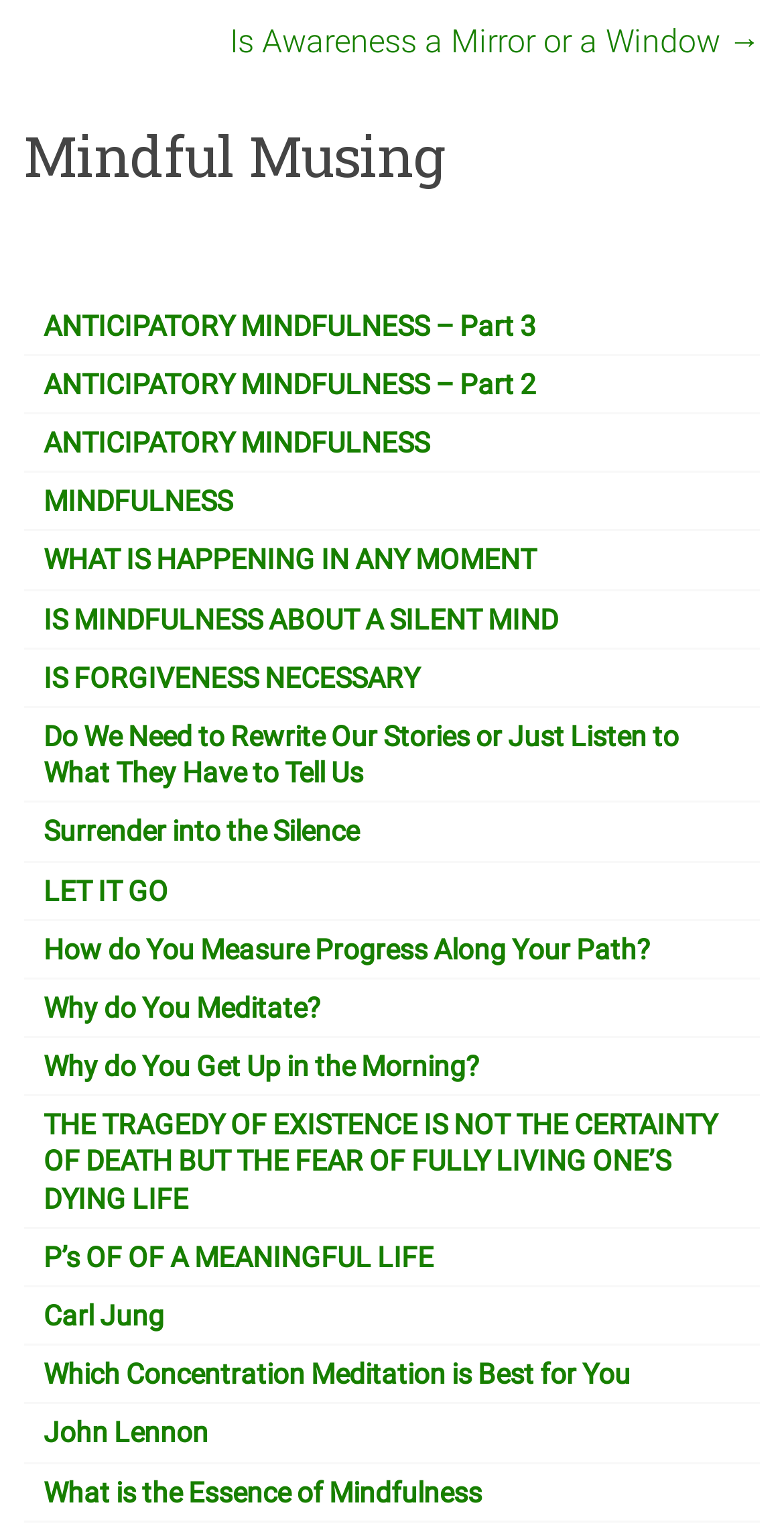Indicate the bounding box coordinates of the element that must be clicked to execute the instruction: "Click on the link 'Is Awareness a Mirror or a Window →'". The coordinates should be given as four float numbers between 0 and 1, i.e., [left, top, right, bottom].

[0.293, 0.007, 0.97, 0.045]